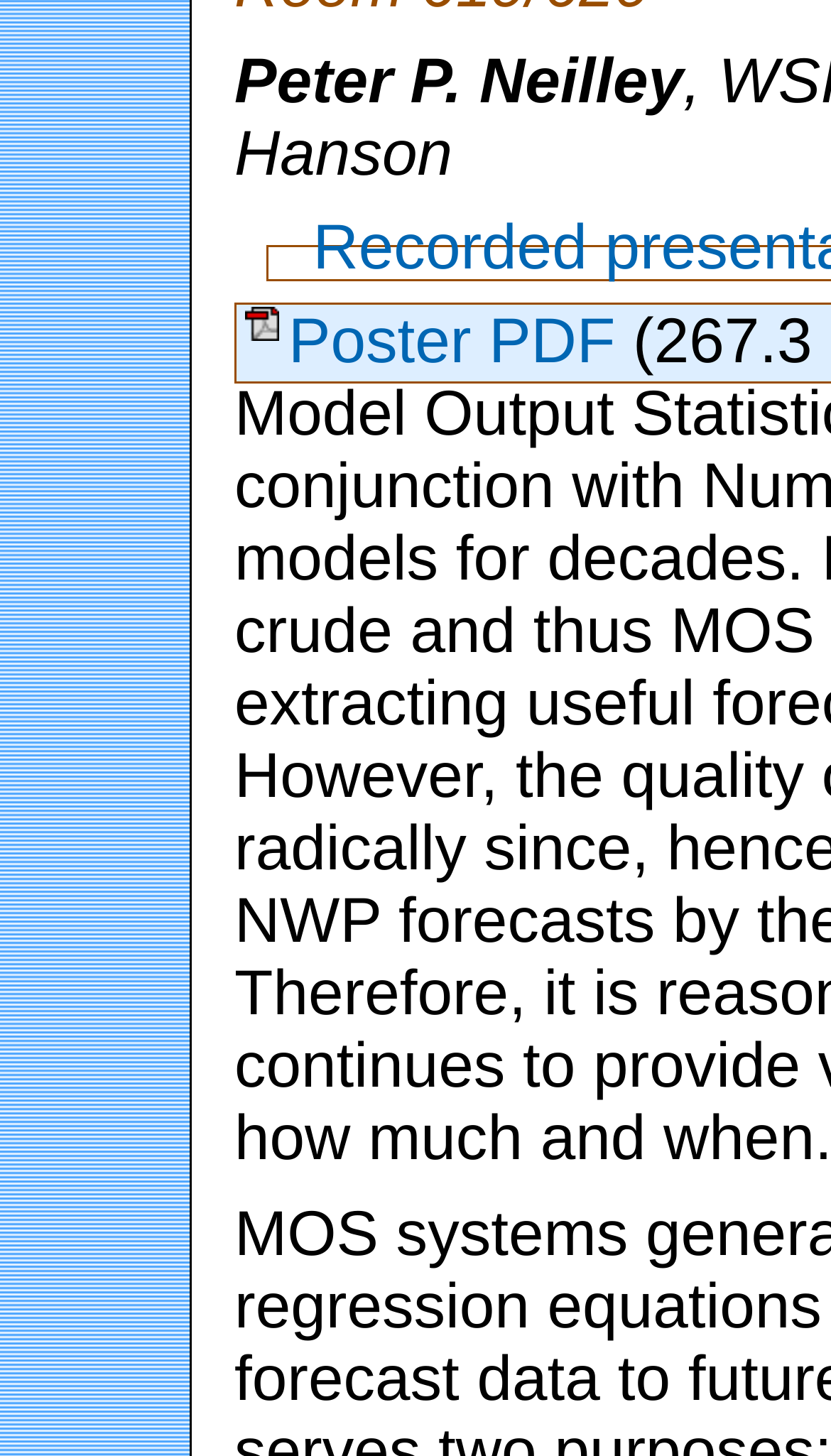Identify the bounding box for the UI element that is described as follows: "Poster PDF".

[0.296, 0.211, 0.762, 0.289]